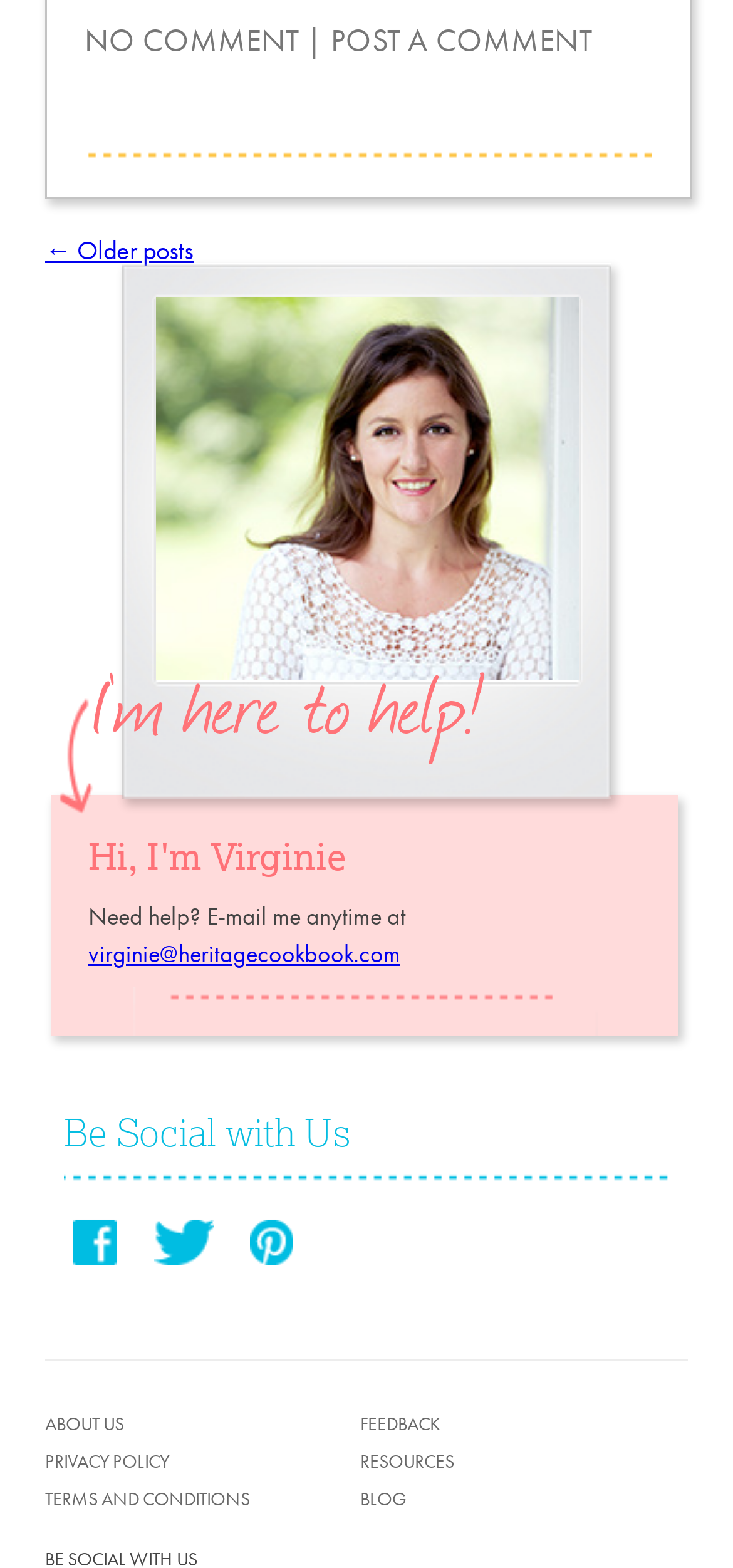Kindly determine the bounding box coordinates of the area that needs to be clicked to fulfill this instruction: "go to blog page".

[0.491, 0.949, 0.555, 0.964]